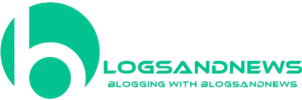What is the font style of the text 'BLOGGING WITH BLOGSANDNEWS'?
Refer to the image and give a detailed answer to the question.

The caption describes the text 'BLOGGING WITH BLOGSANDNEWS' as being articulated in a bold, contemporary font, which suggests the font style used for the text.